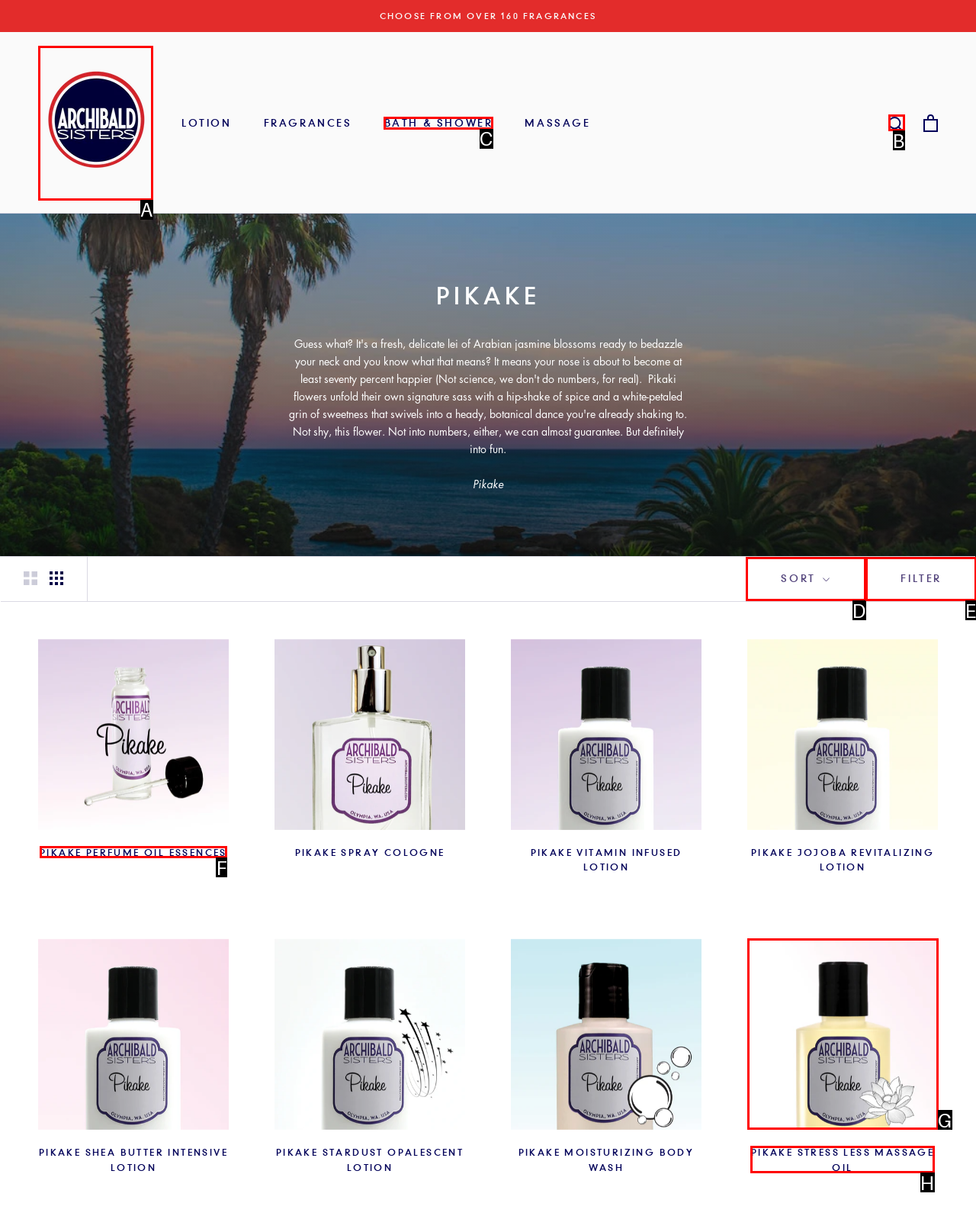Which HTML element matches the description: Sort the best? Answer directly with the letter of the chosen option.

D